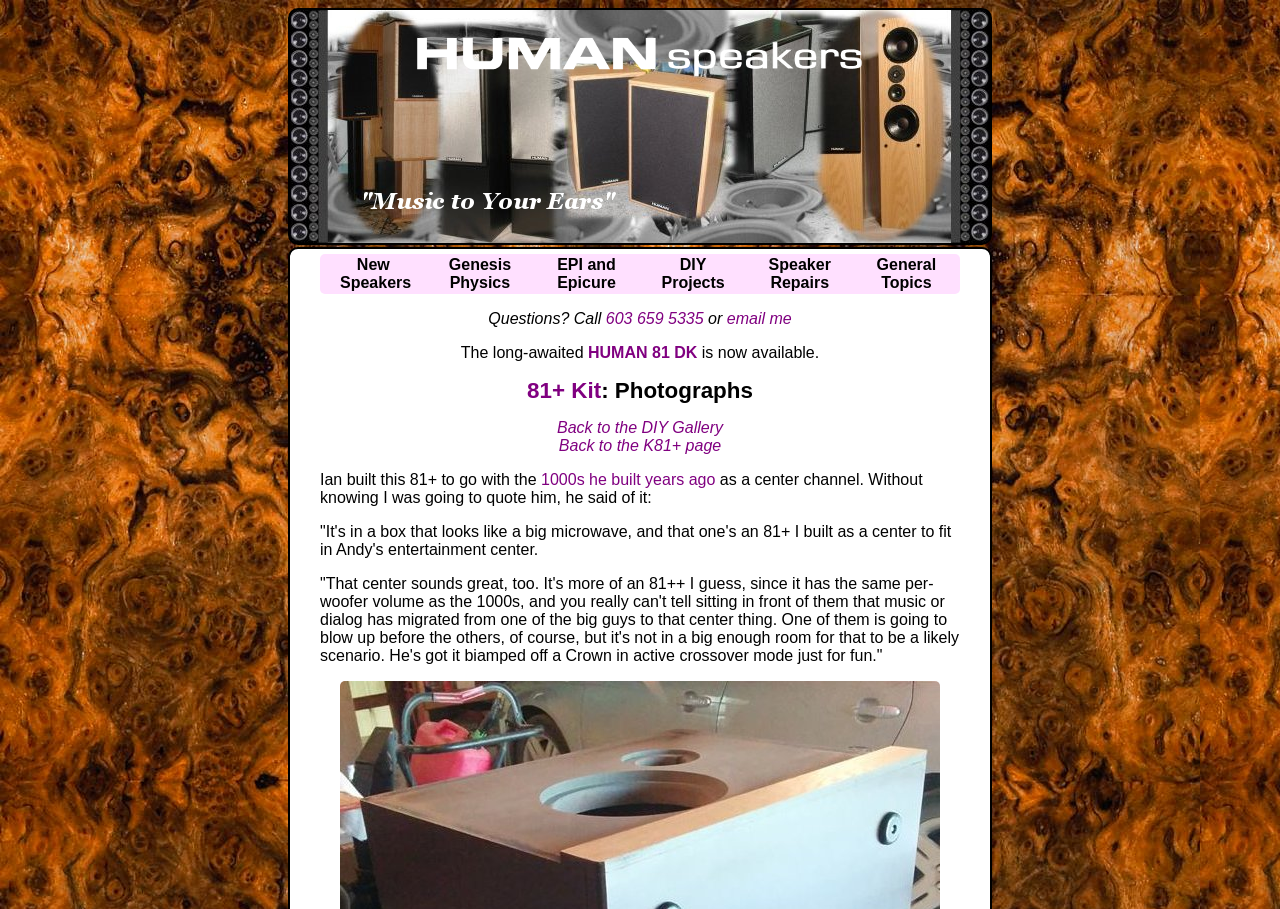What is the text above the '81+ Kit: Photographs' heading?
Refer to the screenshot and answer in one word or phrase.

The long-awaited HUMAN 81 DK is now available.